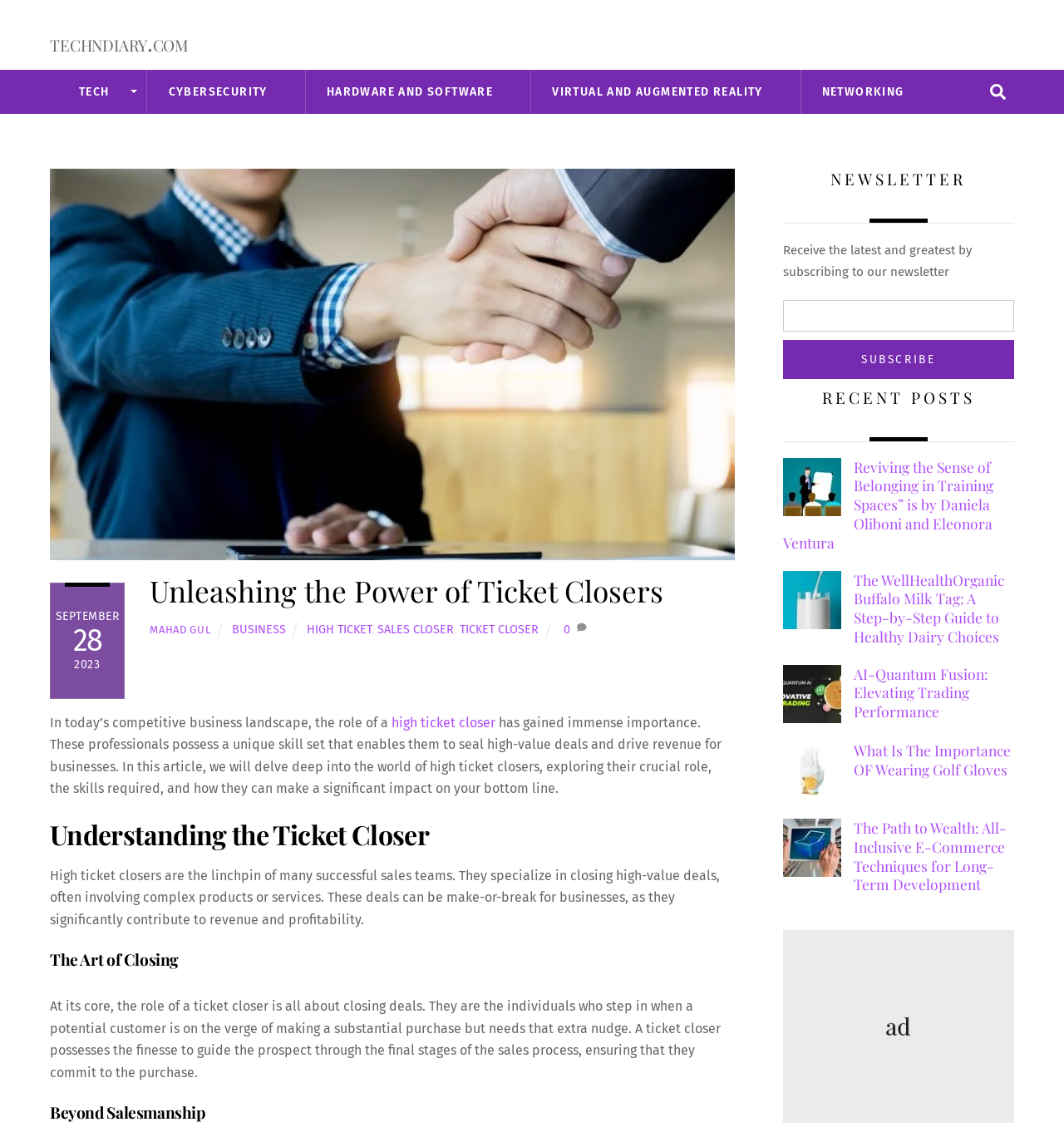Respond to the following question using a concise word or phrase: 
What is the benefit of having a high ticket closer?

Drive revenue